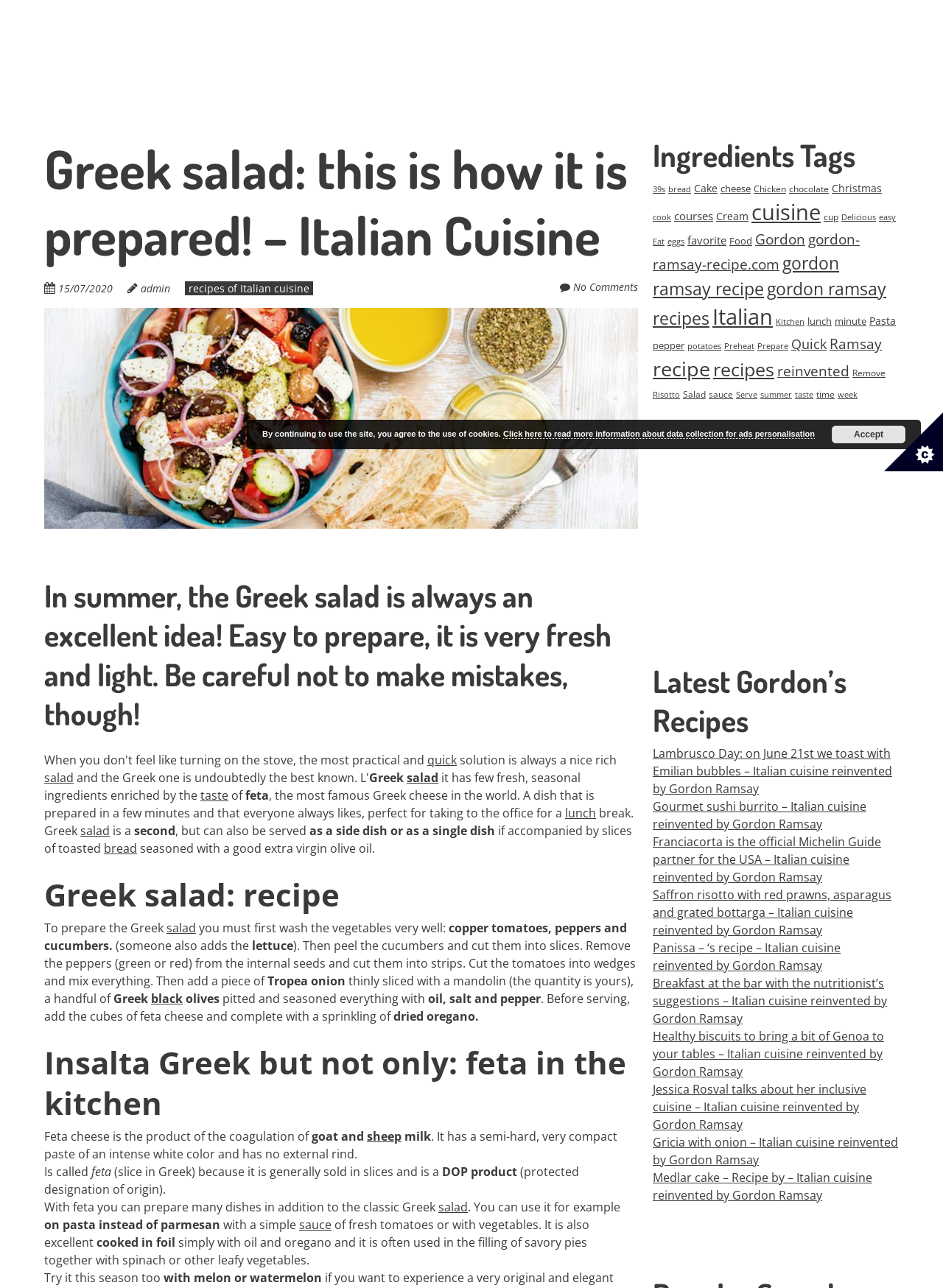Based on the provided description, "gordon ramsay recipe", find the bounding box of the corresponding UI element in the screenshot.

[0.692, 0.195, 0.89, 0.233]